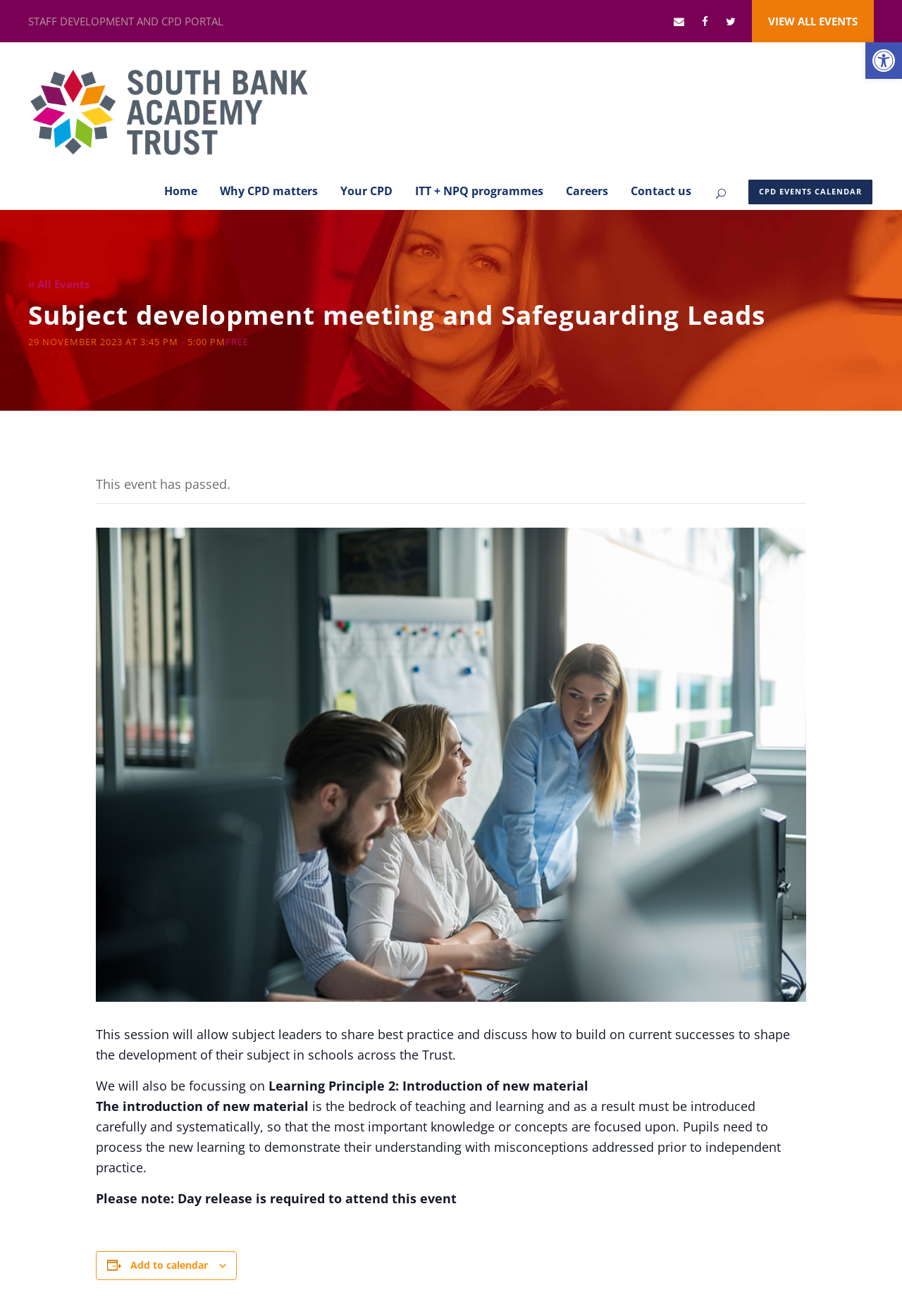Identify the bounding box coordinates of the area that should be clicked in order to complete the given instruction: "Click the 'Add to calendar' button". The bounding box coordinates should be four float numbers between 0 and 1, i.e., [left, top, right, bottom].

[0.144, 0.956, 0.23, 0.966]